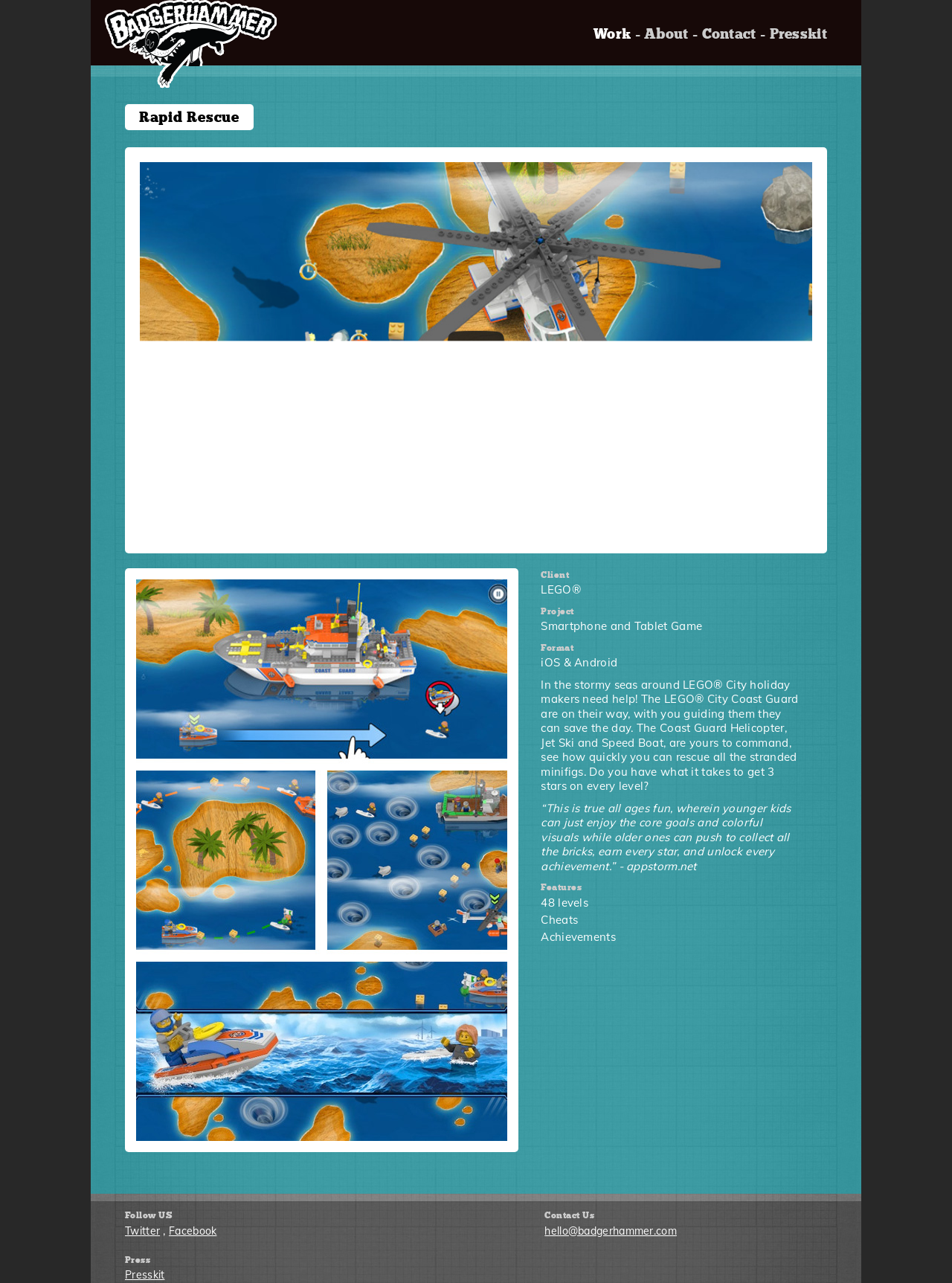Pinpoint the bounding box coordinates of the element you need to click to execute the following instruction: "Click on the 'About' link". The bounding box should be represented by four float numbers between 0 and 1, in the format [left, top, right, bottom].

[0.677, 0.021, 0.723, 0.033]